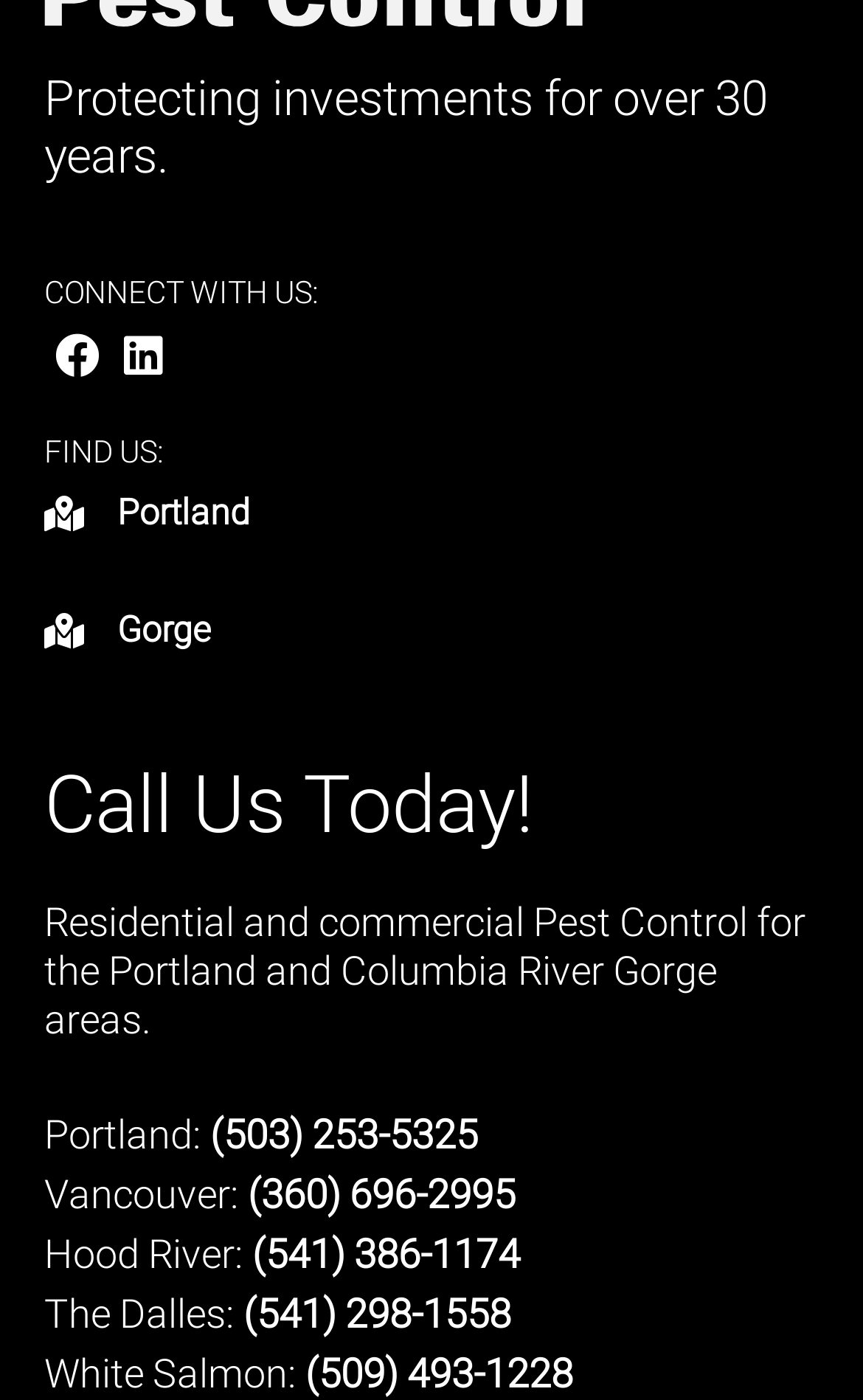How can I contact the company?
Look at the image and respond with a one-word or short phrase answer.

Call or visit their locations